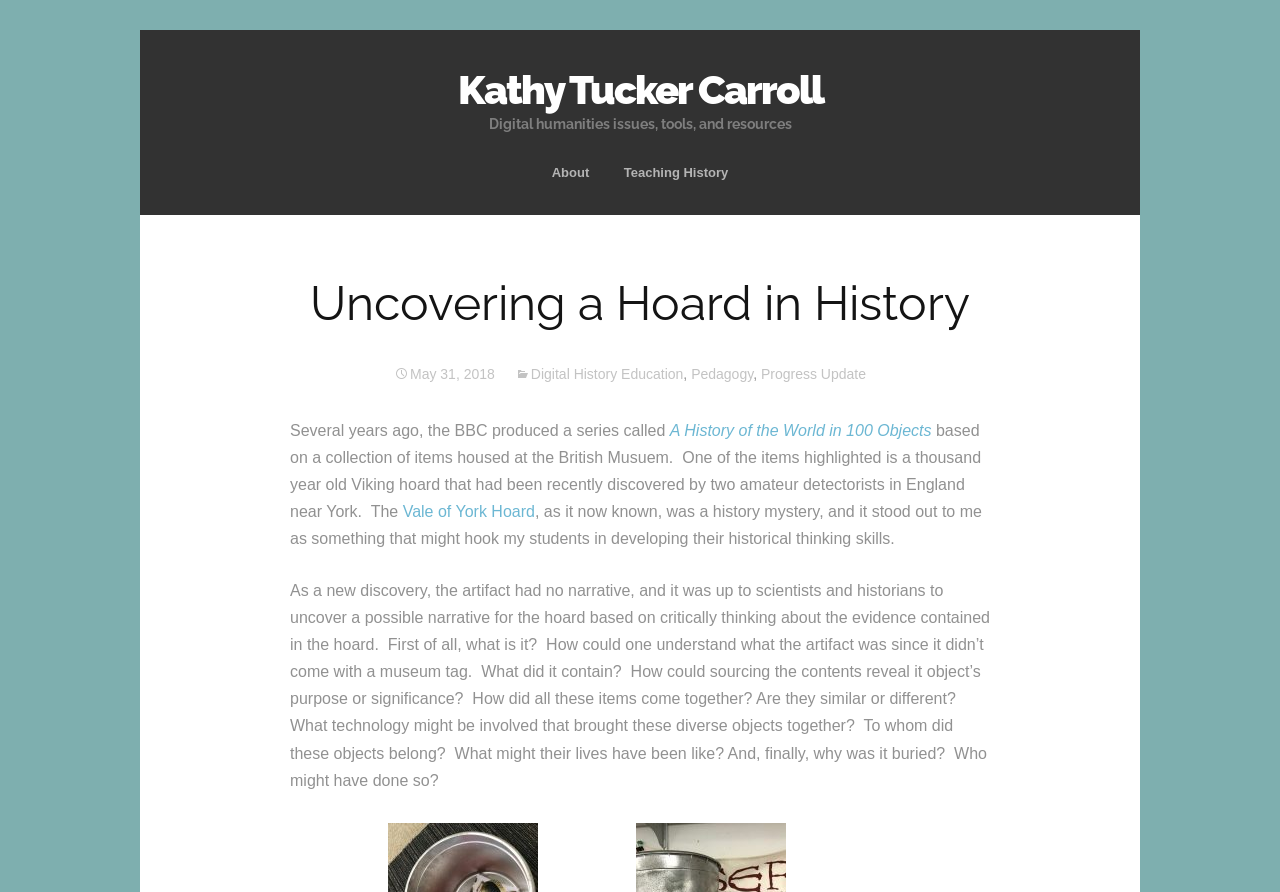Please identify the bounding box coordinates of the region to click in order to complete the given instruction: "Learn about the author". The coordinates should be four float numbers between 0 and 1, i.e., [left, top, right, bottom].

[0.419, 0.186, 0.472, 0.201]